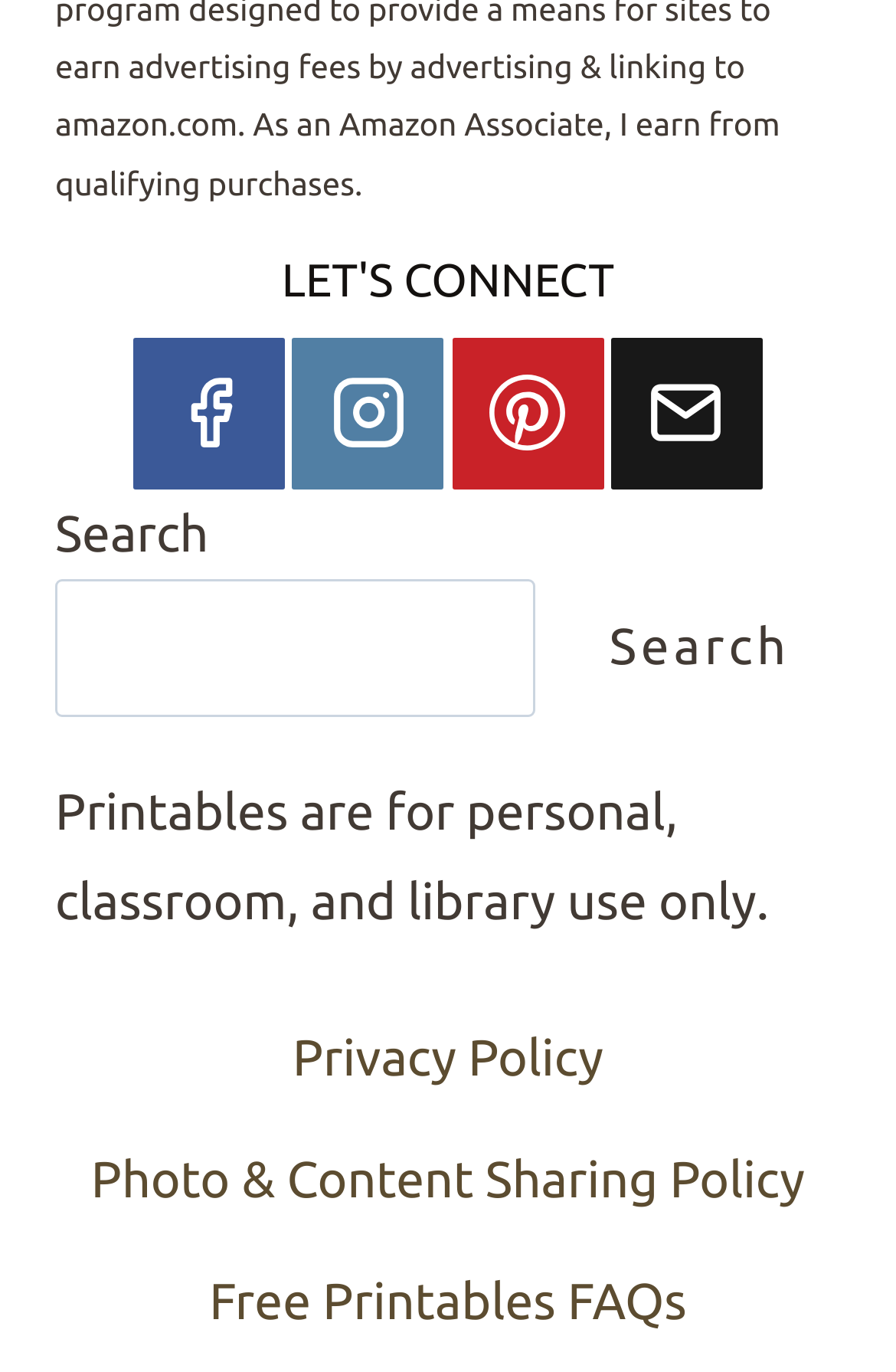Find the bounding box coordinates for the UI element that matches this description: "Privacy Policy".

[0.293, 0.728, 0.707, 0.817]